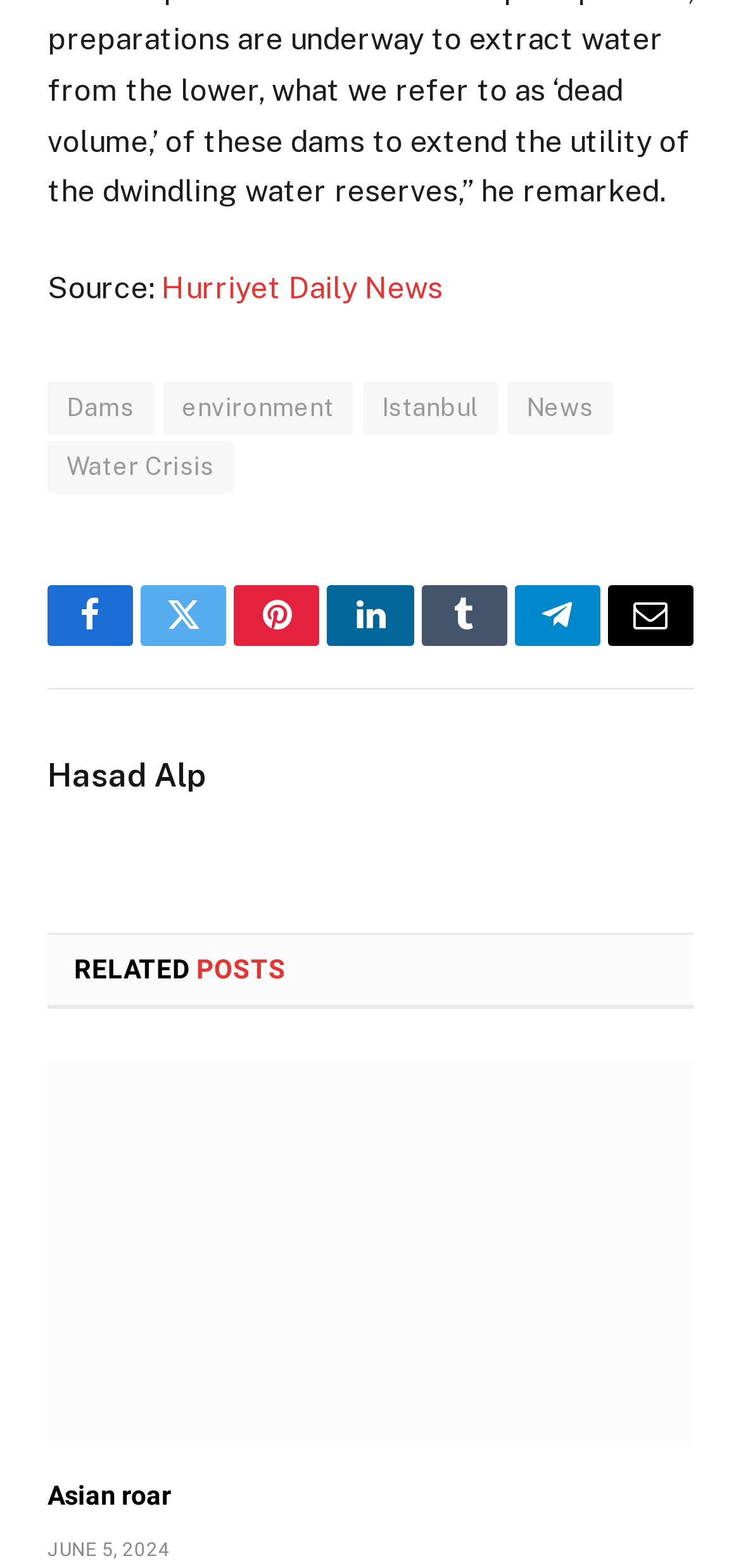Locate the bounding box coordinates of the element that needs to be clicked to carry out the instruction: "Visit the Dams page". The coordinates should be given as four float numbers ranging from 0 to 1, i.e., [left, top, right, bottom].

[0.064, 0.244, 0.207, 0.277]